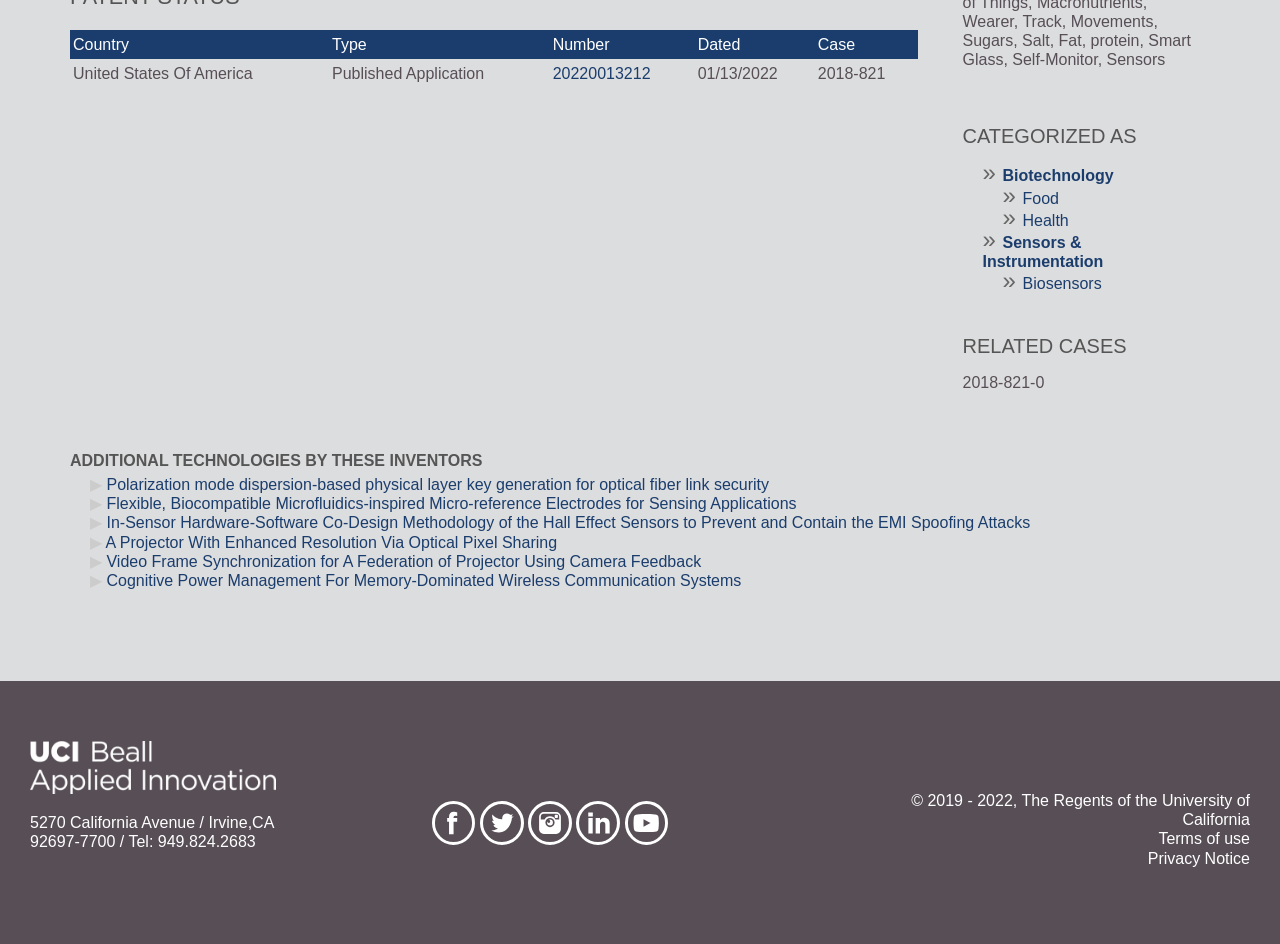What is the country of the published application?
Please answer the question with as much detail and depth as you can.

The answer can be found in the table with the header 'Country', 'Type', 'Number', 'Dated', and 'Case'. The first row of the table has the country 'United States Of America'.